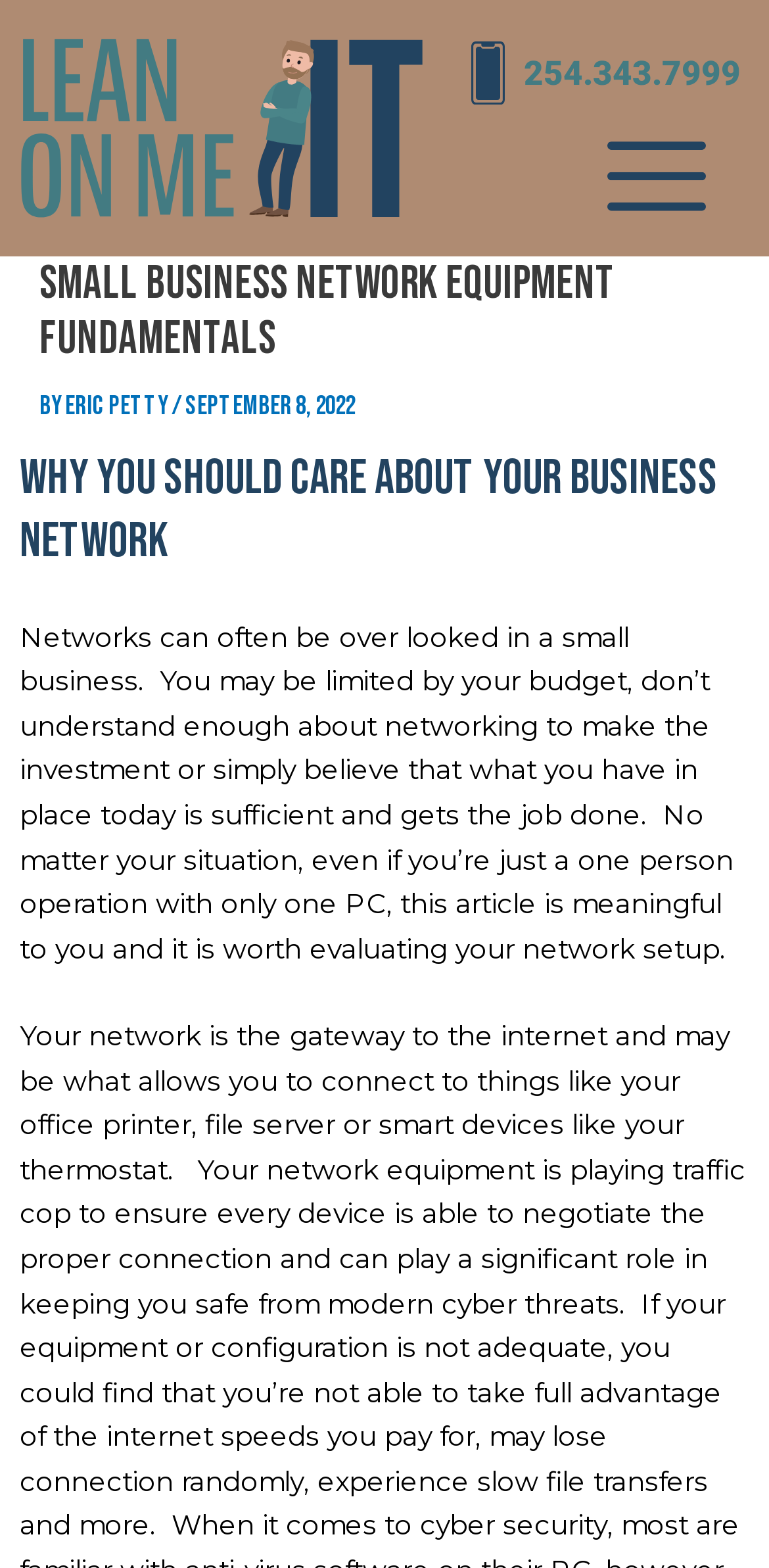What is the name of the author?
Using the image as a reference, deliver a detailed and thorough answer to the question.

I found the author's name by looking at the header section of the webpage, where it says 'By Eric Petty'.